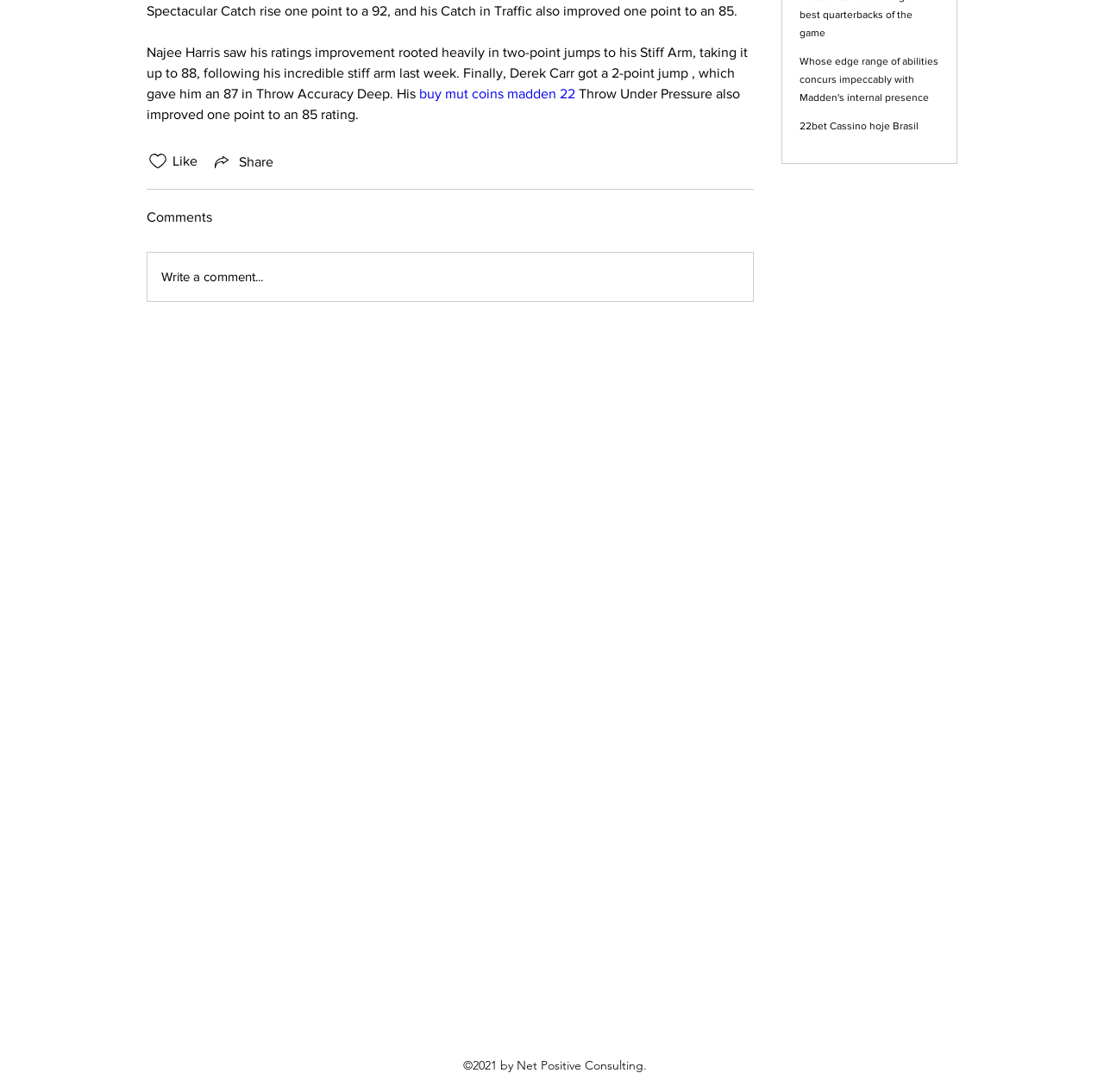Find and provide the bounding box coordinates for the UI element described with: "Share".

[0.191, 0.138, 0.248, 0.157]